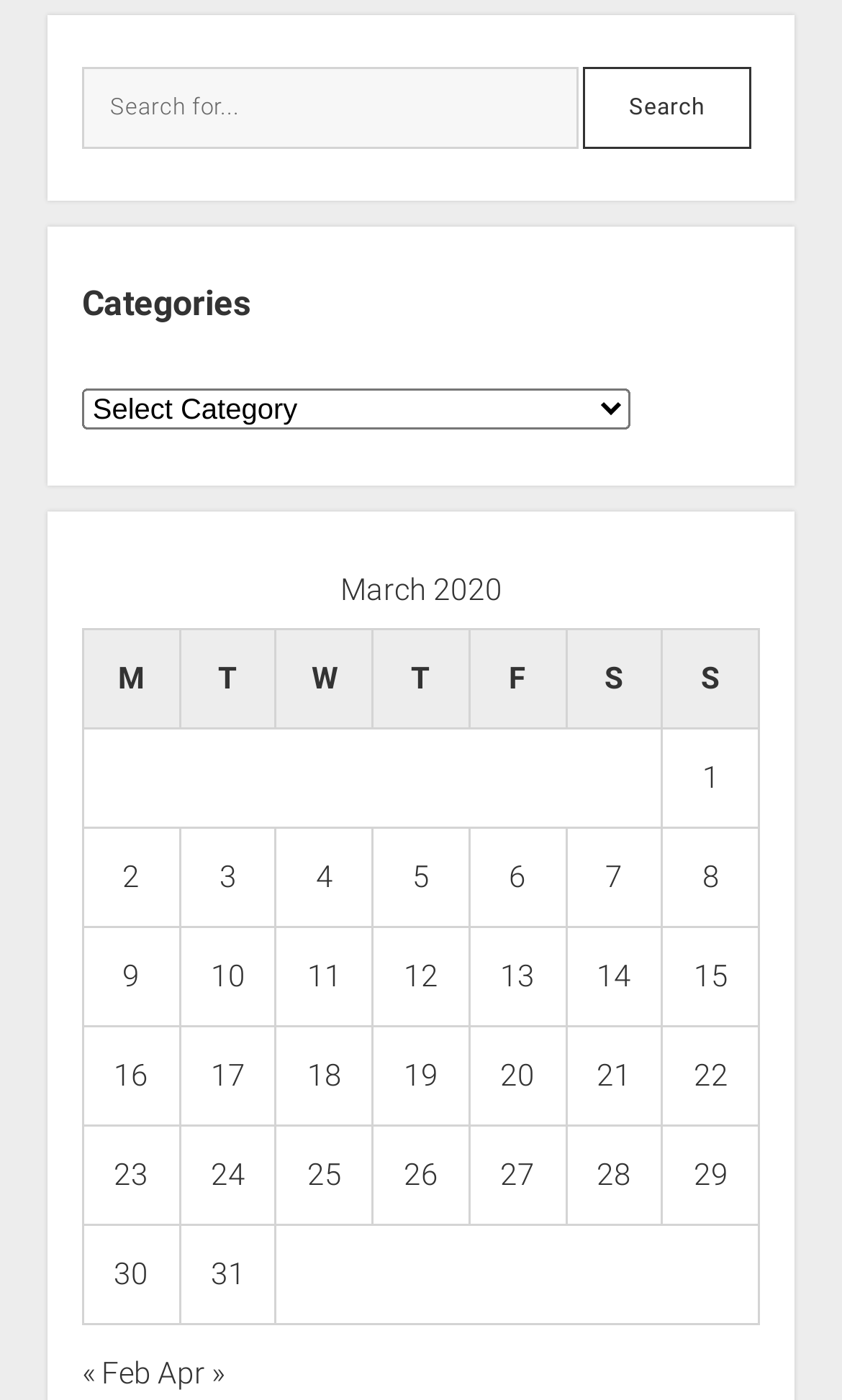Could you indicate the bounding box coordinates of the region to click in order to complete this instruction: "Select a category".

[0.097, 0.277, 0.748, 0.306]